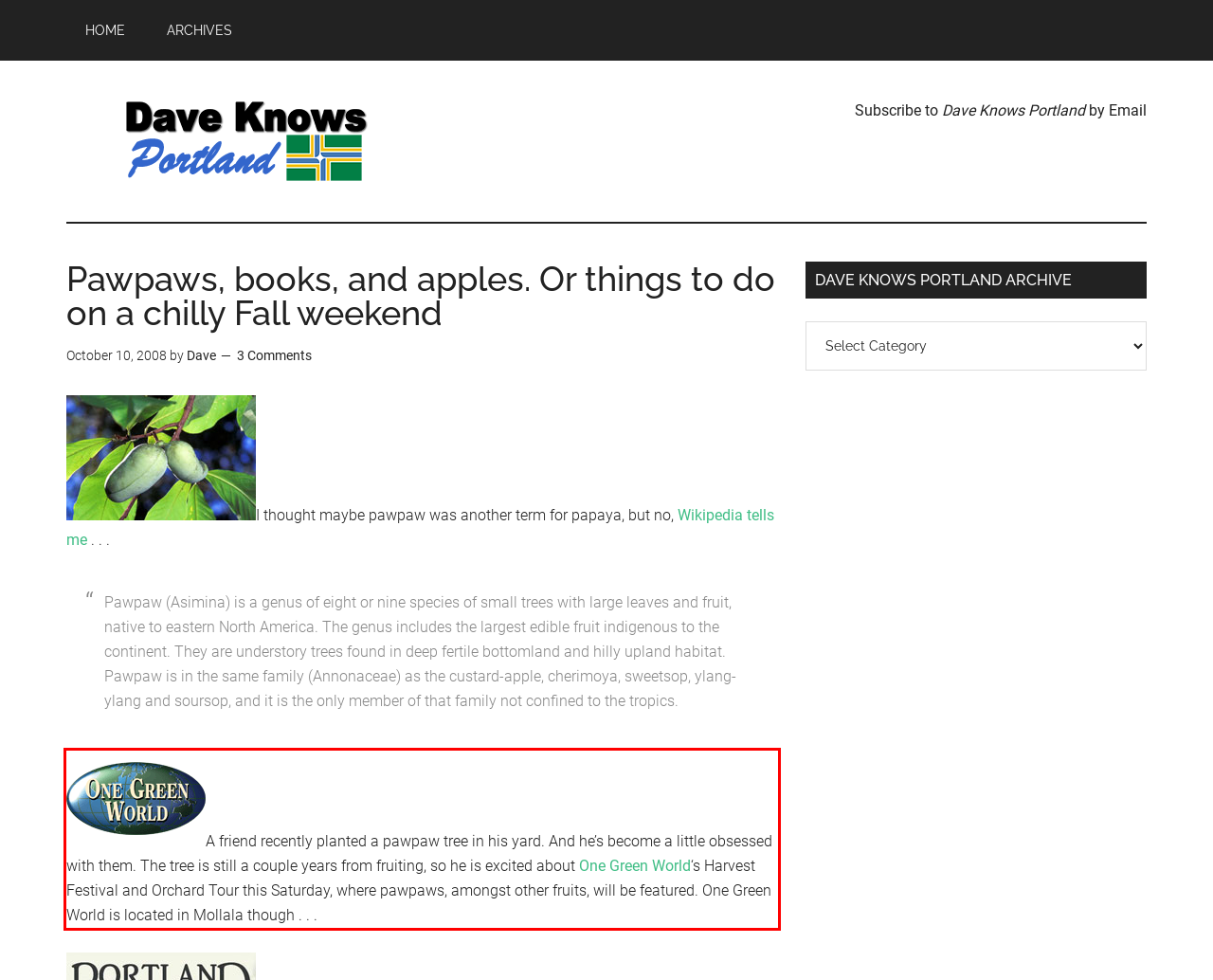Using the provided screenshot of a webpage, recognize the text inside the red rectangle bounding box by performing OCR.

A friend recently planted a pawpaw tree in his yard. And he’s become a little obsessed with them. The tree is still a couple years from fruiting, so he is excited about One Green World‘s Harvest Festival and Orchard Tour this Saturday, where pawpaws, amongst other fruits, will be featured. One Green World is located in Mollala though . . .